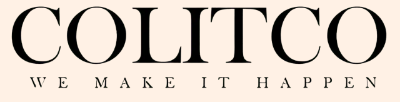What is the overall aesthetic of the visual?
Kindly offer a detailed explanation using the data available in the image.

The caption describes the overall aesthetic of the visual as clean and modern, which is likely intended to make a striking impression on viewers and reflect the company's mission and values.